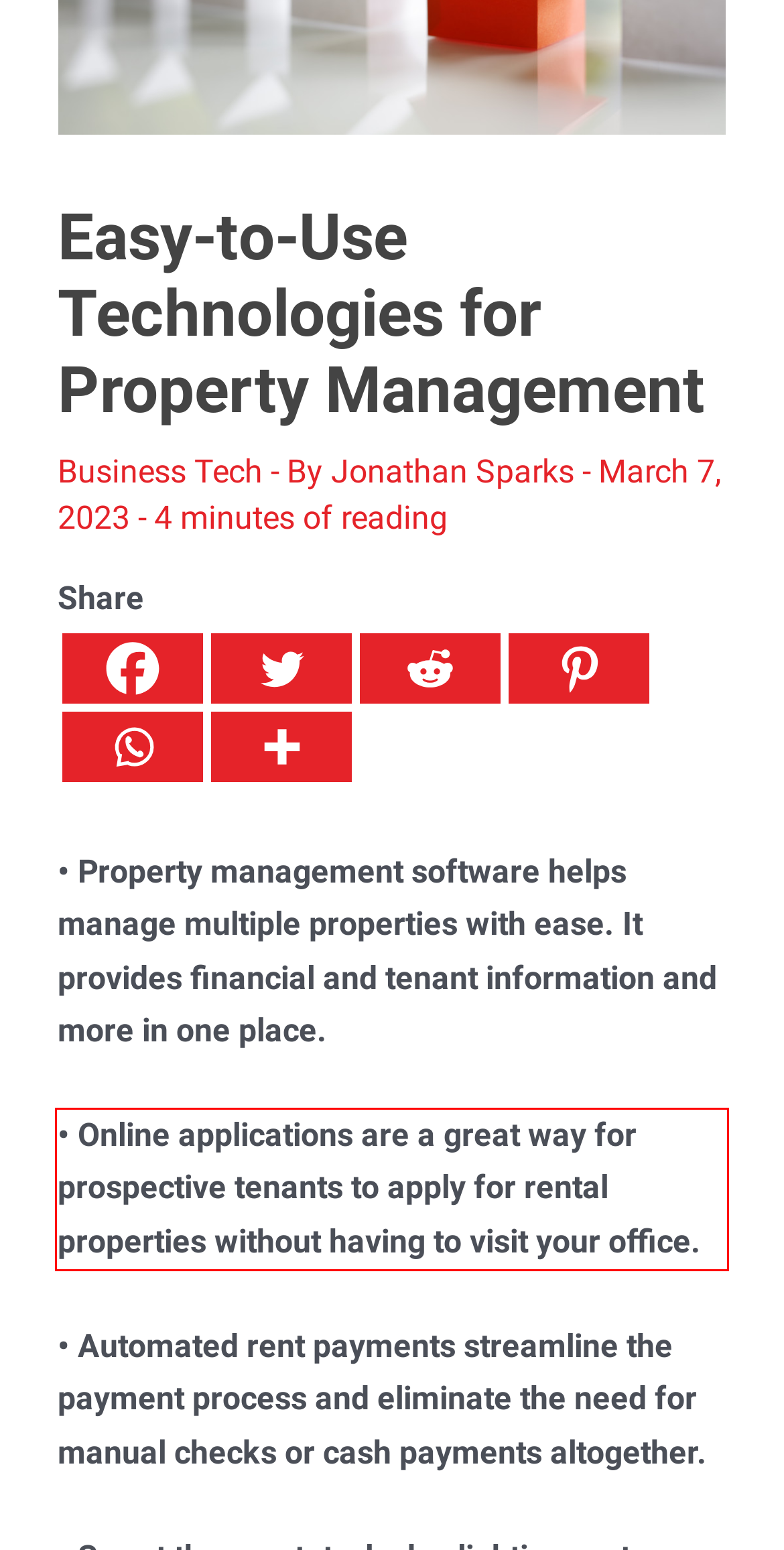Please recognize and transcribe the text located inside the red bounding box in the webpage image.

• Online applications are a great way for prospective tenants to apply for rental properties without having to visit your office.